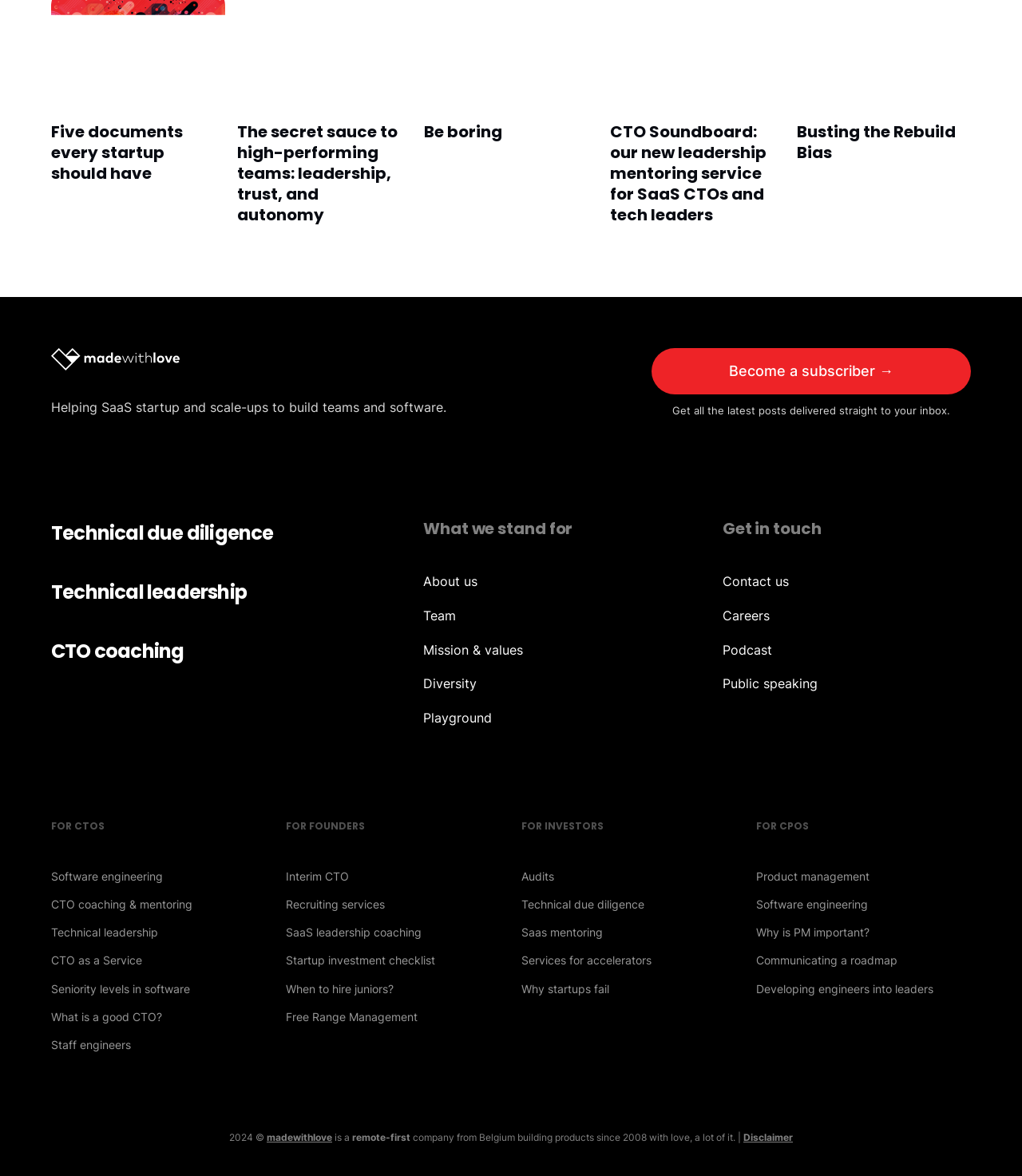Locate the bounding box coordinates of the clickable area needed to fulfill the instruction: "Click on 'Five documents every startup should have'".

[0.05, 0.103, 0.179, 0.157]